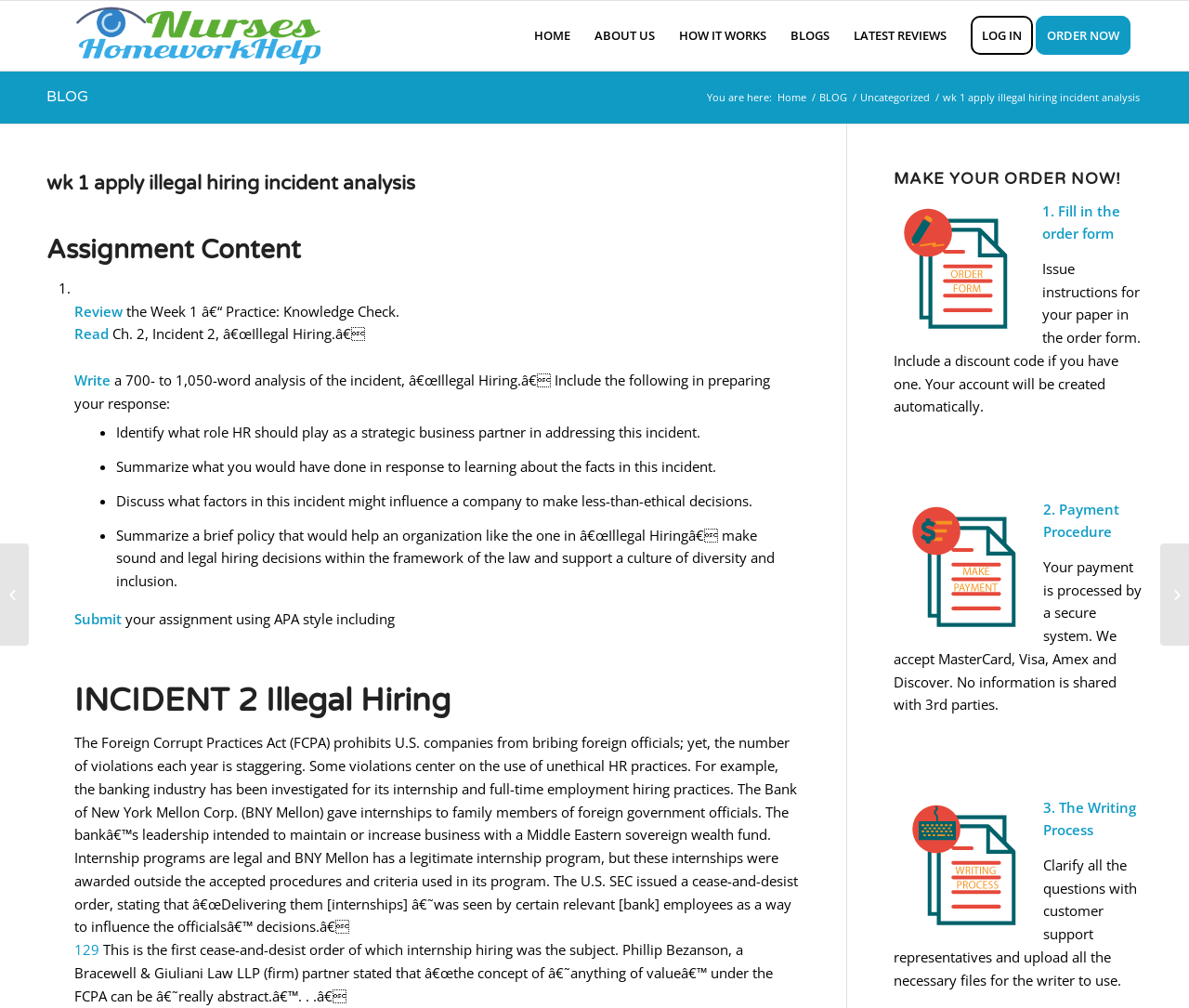Please identify the bounding box coordinates of the element on the webpage that should be clicked to follow this instruction: "Click on the 'HOME' link". The bounding box coordinates should be given as four float numbers between 0 and 1, formatted as [left, top, right, bottom].

[0.439, 0.001, 0.49, 0.07]